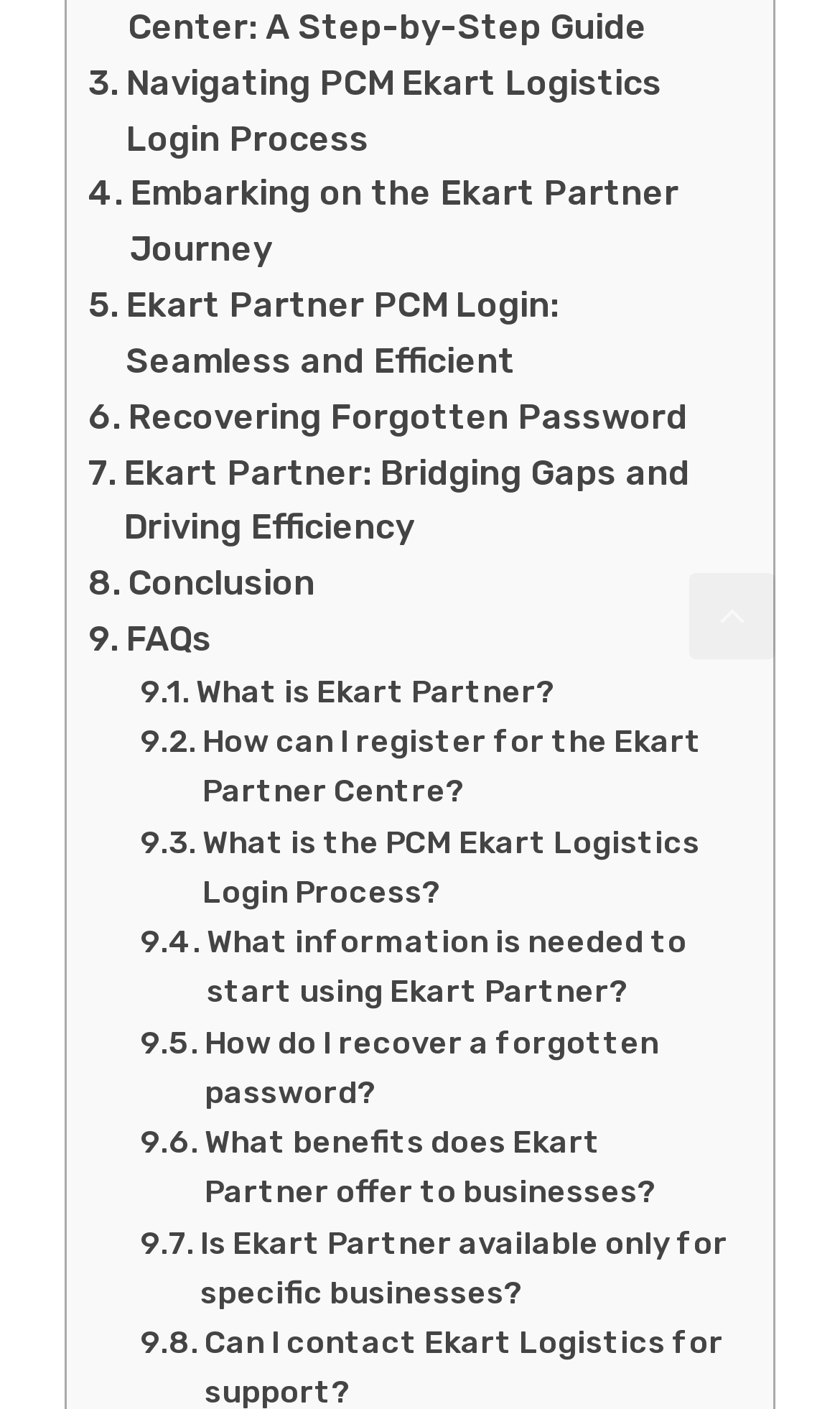Please indicate the bounding box coordinates of the element's region to be clicked to achieve the instruction: "Recover a forgotten password". Provide the coordinates as four float numbers between 0 and 1, i.e., [left, top, right, bottom].

[0.105, 0.276, 0.819, 0.316]